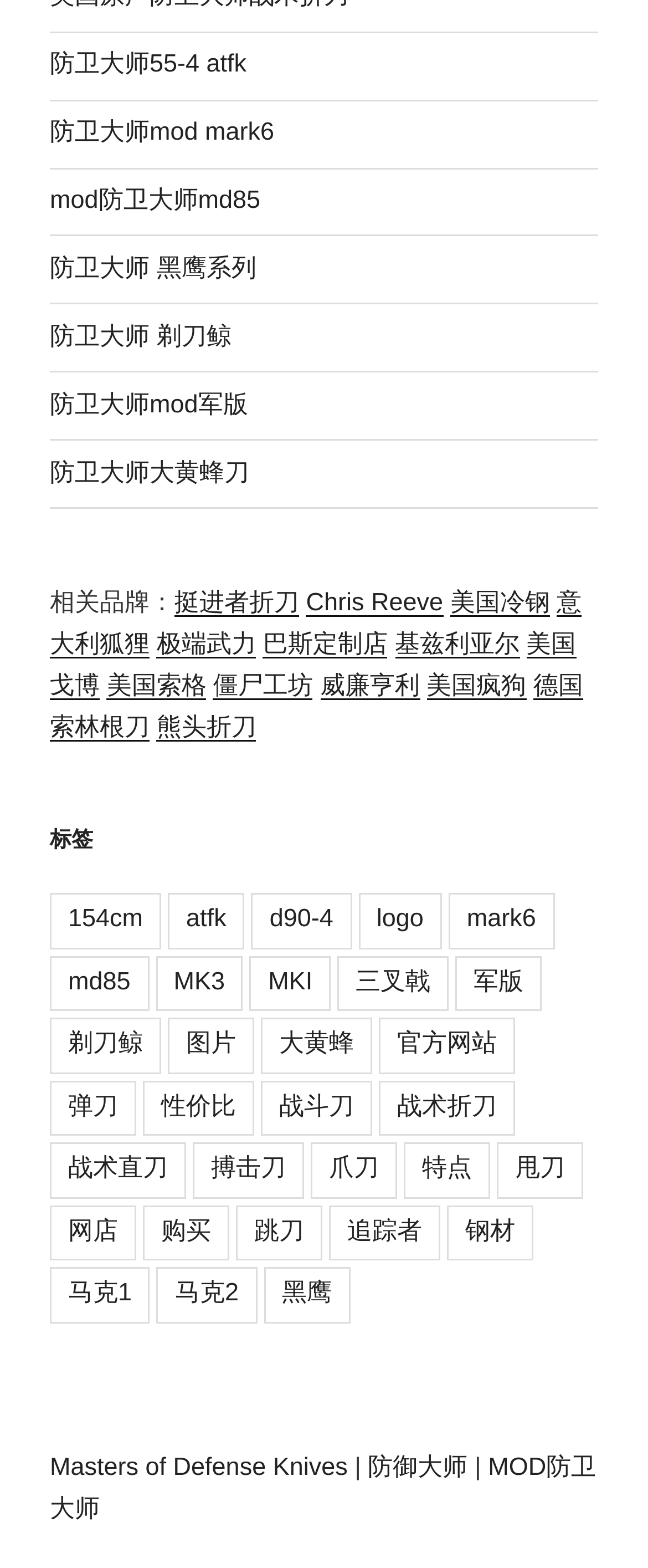Predict the bounding box coordinates of the area that should be clicked to accomplish the following instruction: "Explore the link of MOD防卫大师". The bounding box coordinates should consist of four float numbers between 0 and 1, i.e., [left, top, right, bottom].

[0.077, 0.927, 0.92, 0.971]